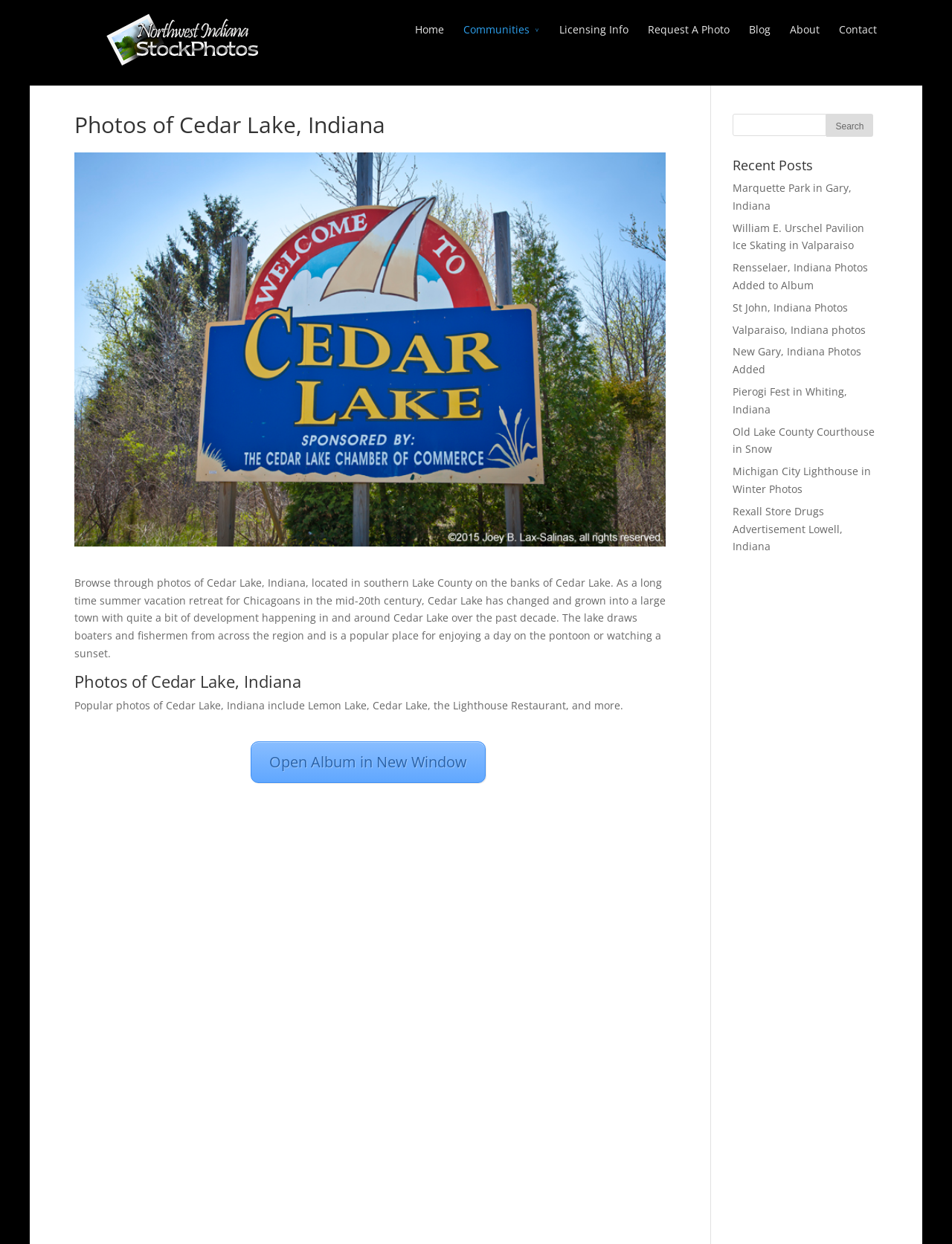Find the coordinates for the bounding box of the element with this description: "Valparaiso, Indiana photos".

[0.77, 0.259, 0.909, 0.271]